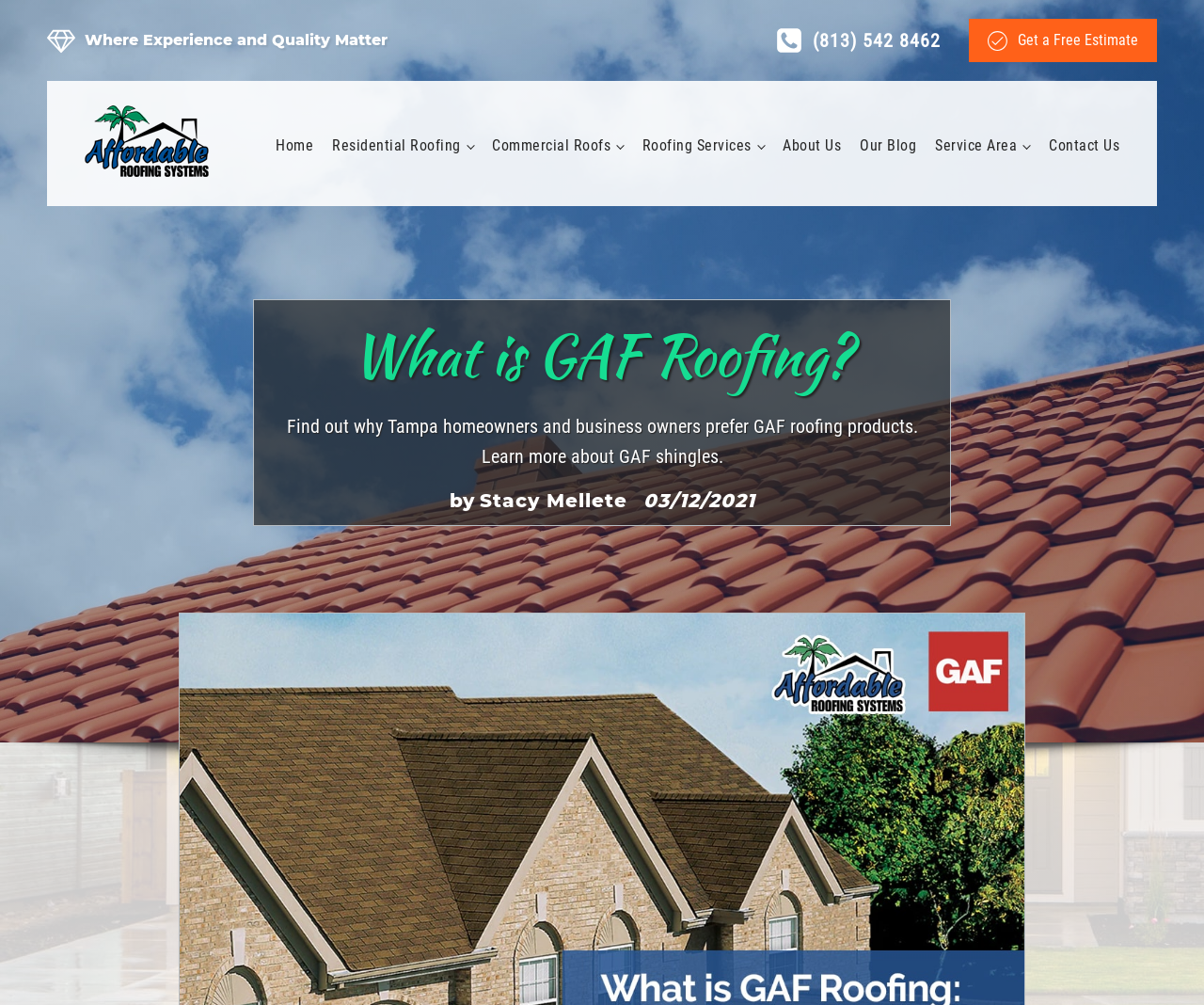Please locate the clickable area by providing the bounding box coordinates to follow this instruction: "Search in the site search iframe".

None